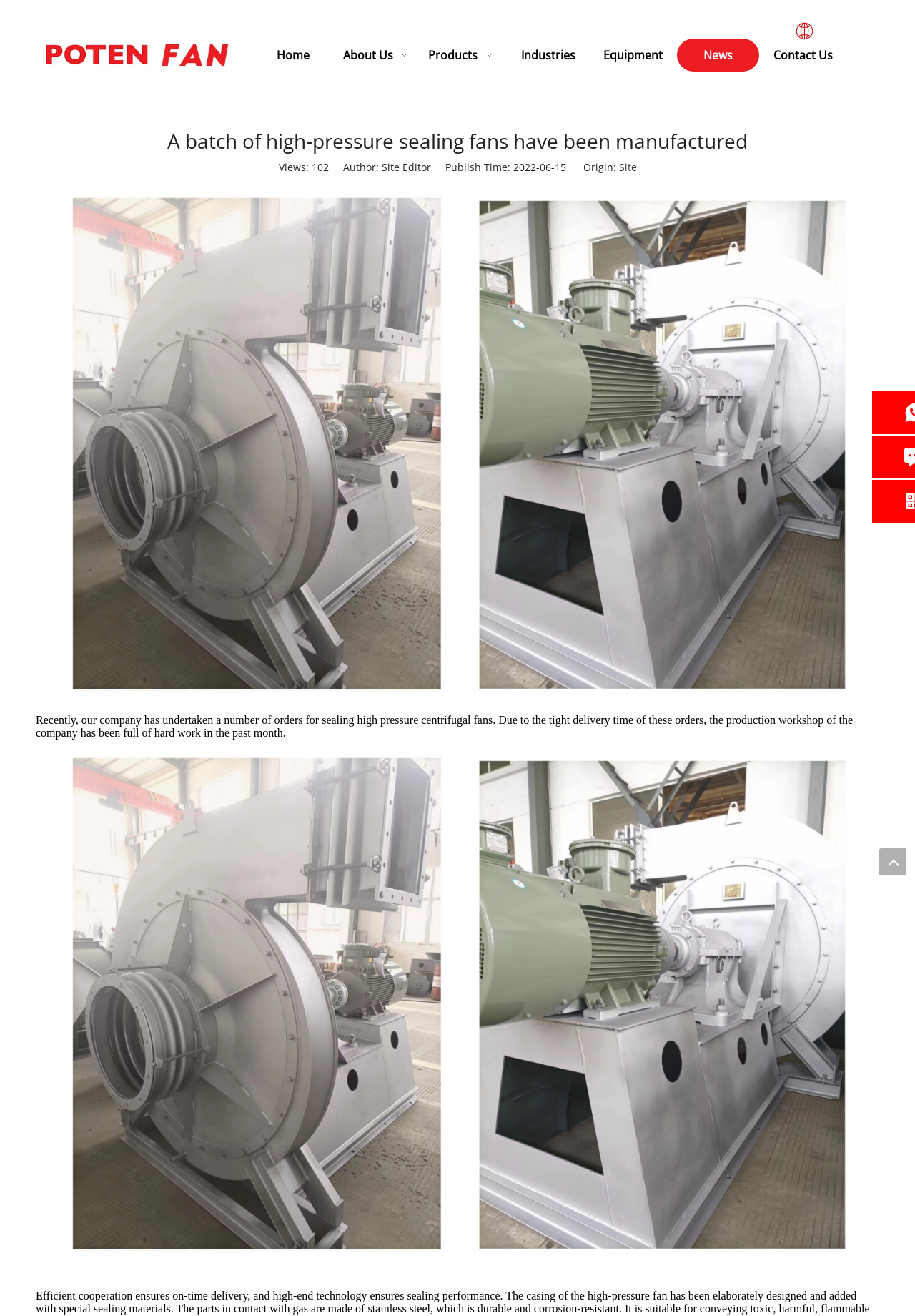Identify the main heading from the webpage and provide its text content.

A batch of high-pressure sealing fans have been manufactured